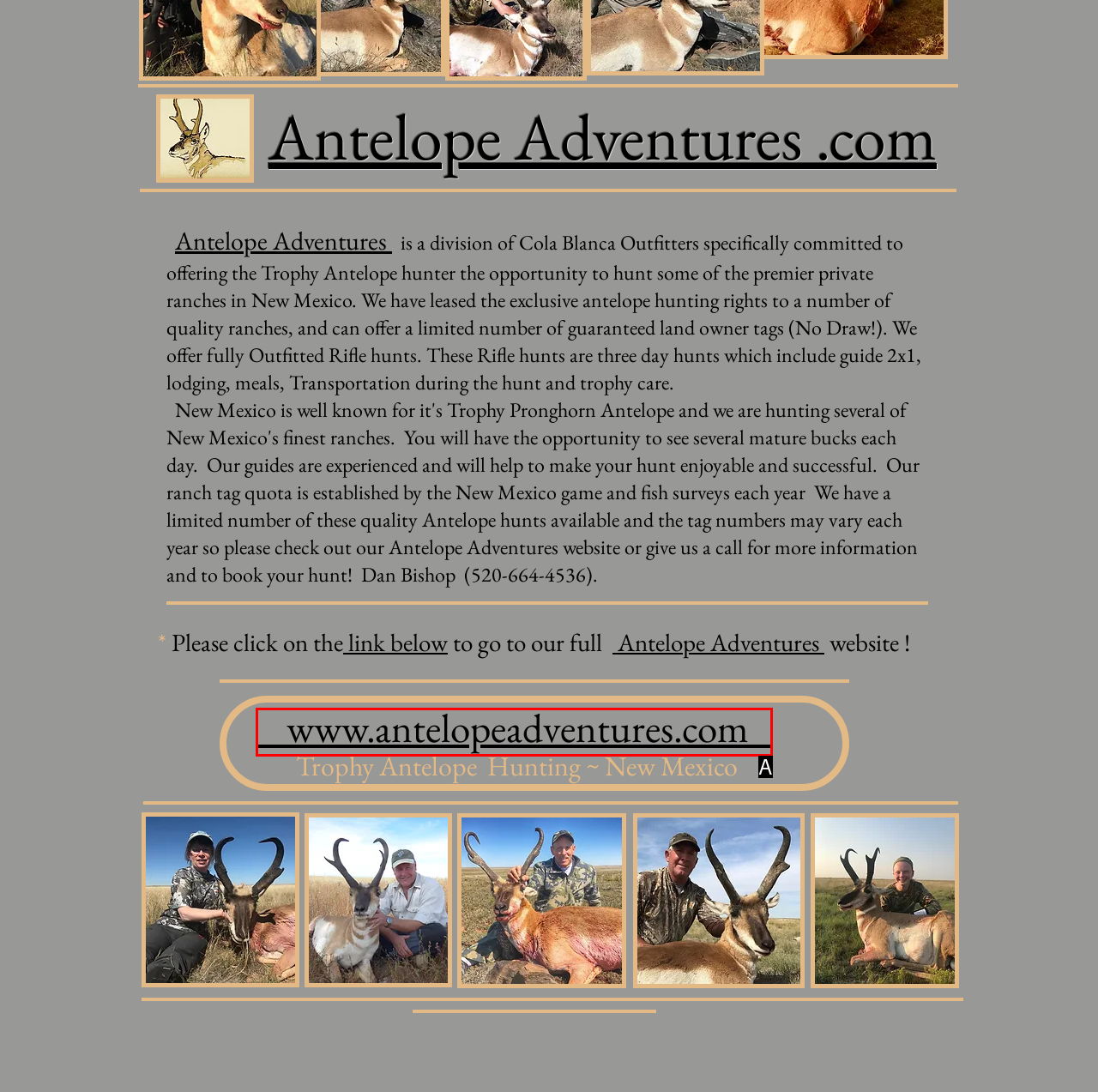Identify the UI element that corresponds to this description: www.antelopeadventures.com
Respond with the letter of the correct option.

A